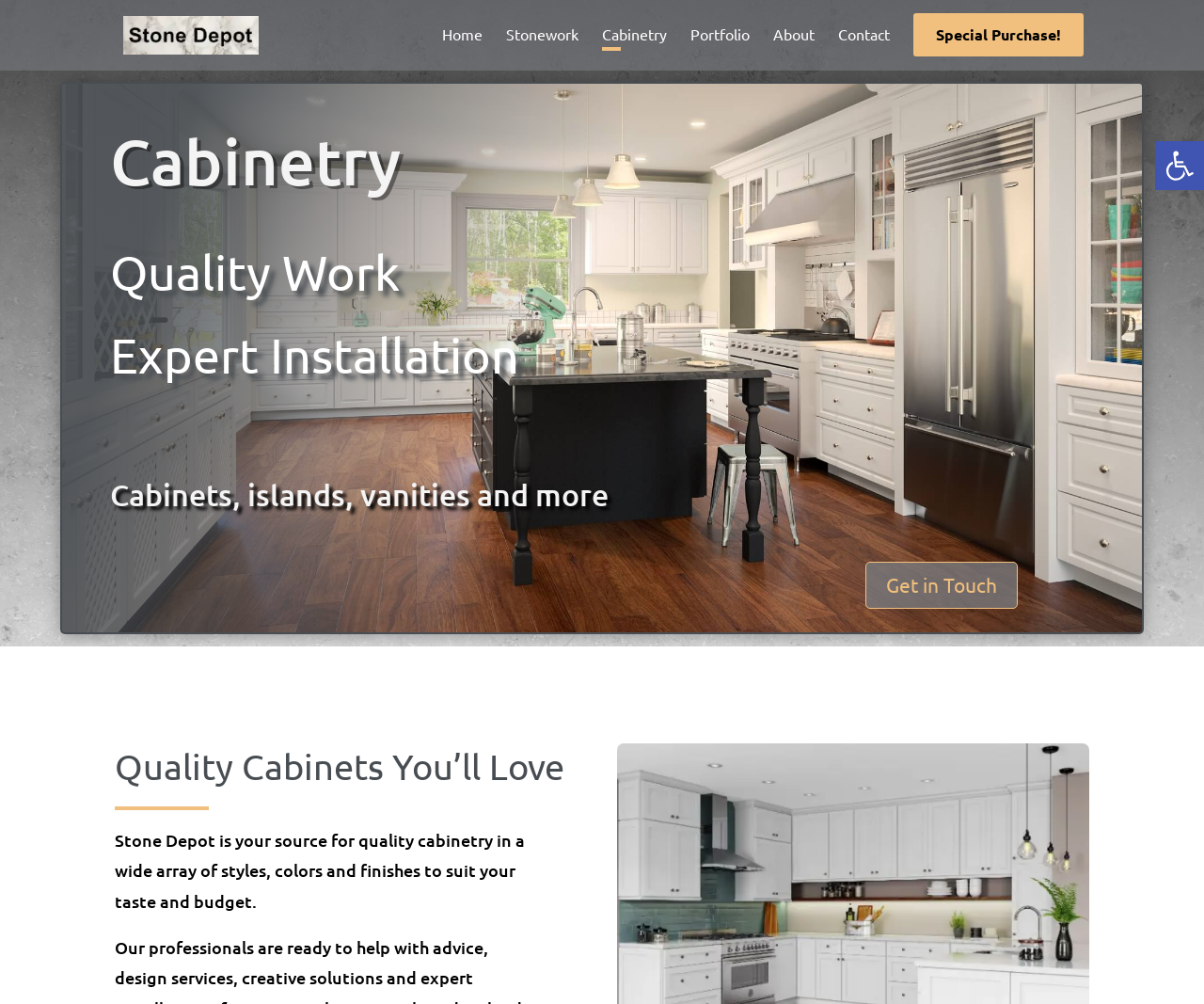What is the purpose of the 'Get in Touch' link?
Could you give a comprehensive explanation in response to this question?

The 'Get in Touch' link is located at the bottom of the webpage, and its purpose can be inferred from its text content. It is likely that clicking this link will allow users to contact the company, possibly through a contact form or email address.